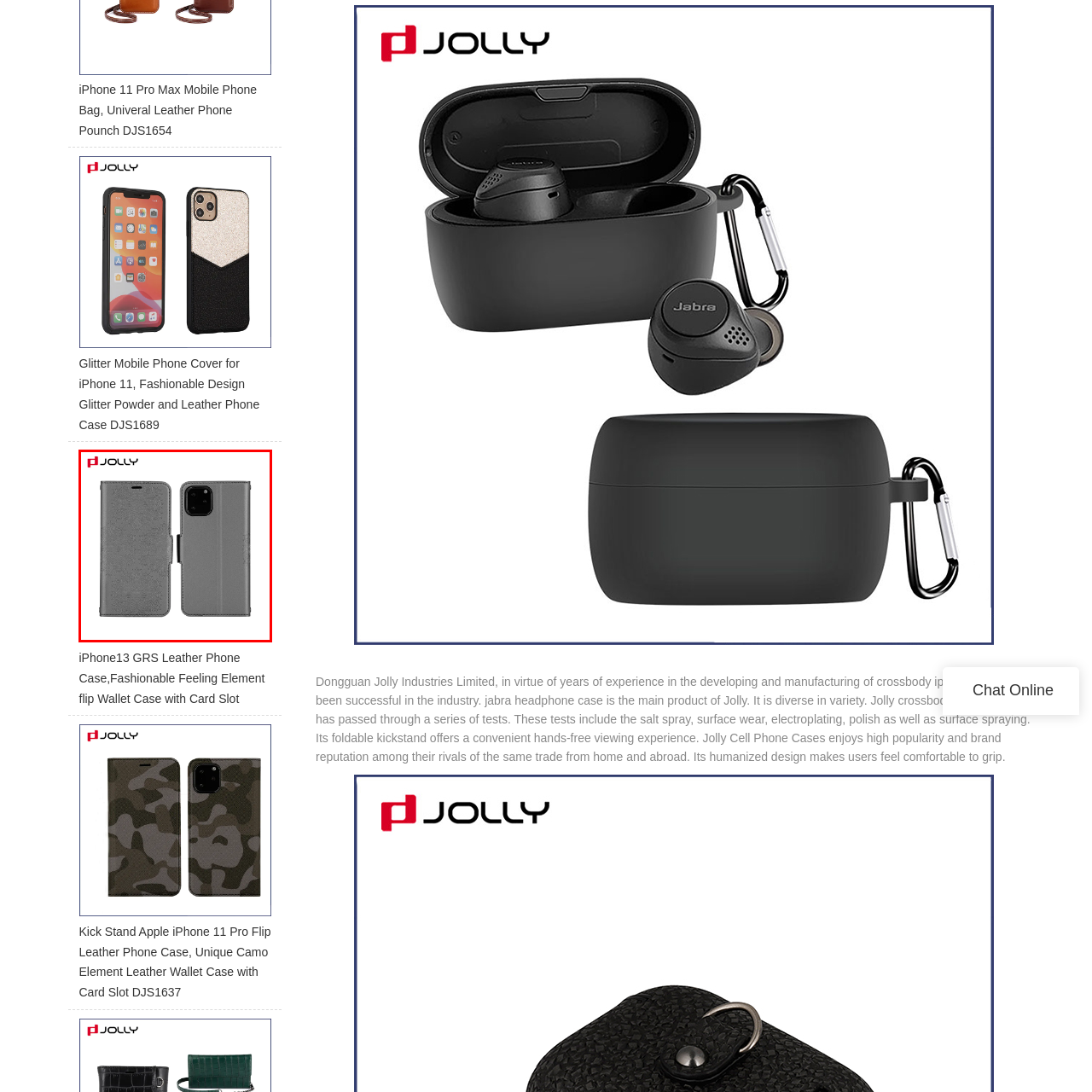What is the brand name of the phone case?
Look closely at the part of the image outlined in red and give a one-word or short phrase answer.

Jolly